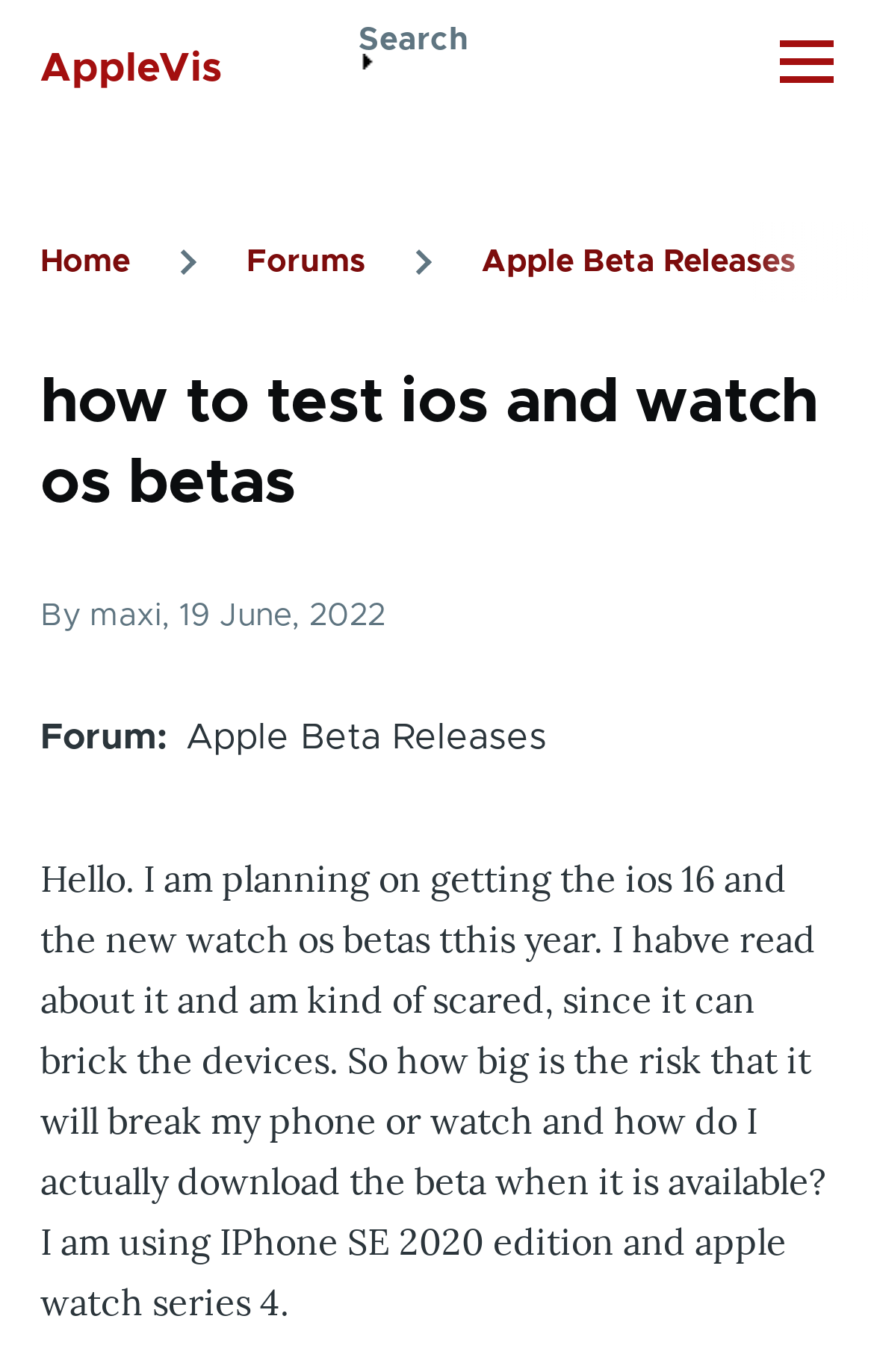Find the bounding box coordinates for the element described here: "Skip to main content".

[0.0, 0.0, 1.0, 0.029]